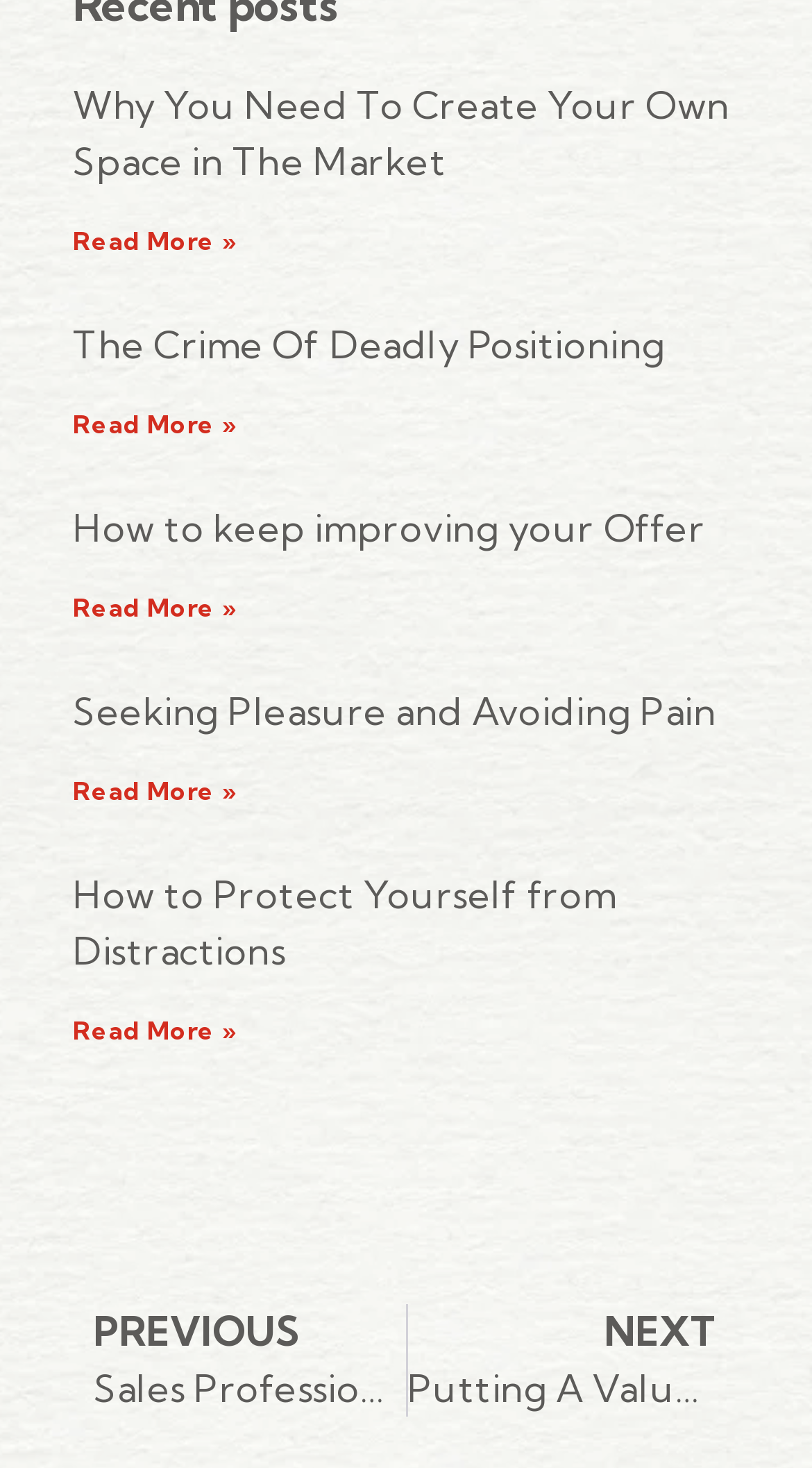Please find the bounding box coordinates of the section that needs to be clicked to achieve this instruction: "Go to the previous page".

[0.064, 0.889, 0.499, 0.965]